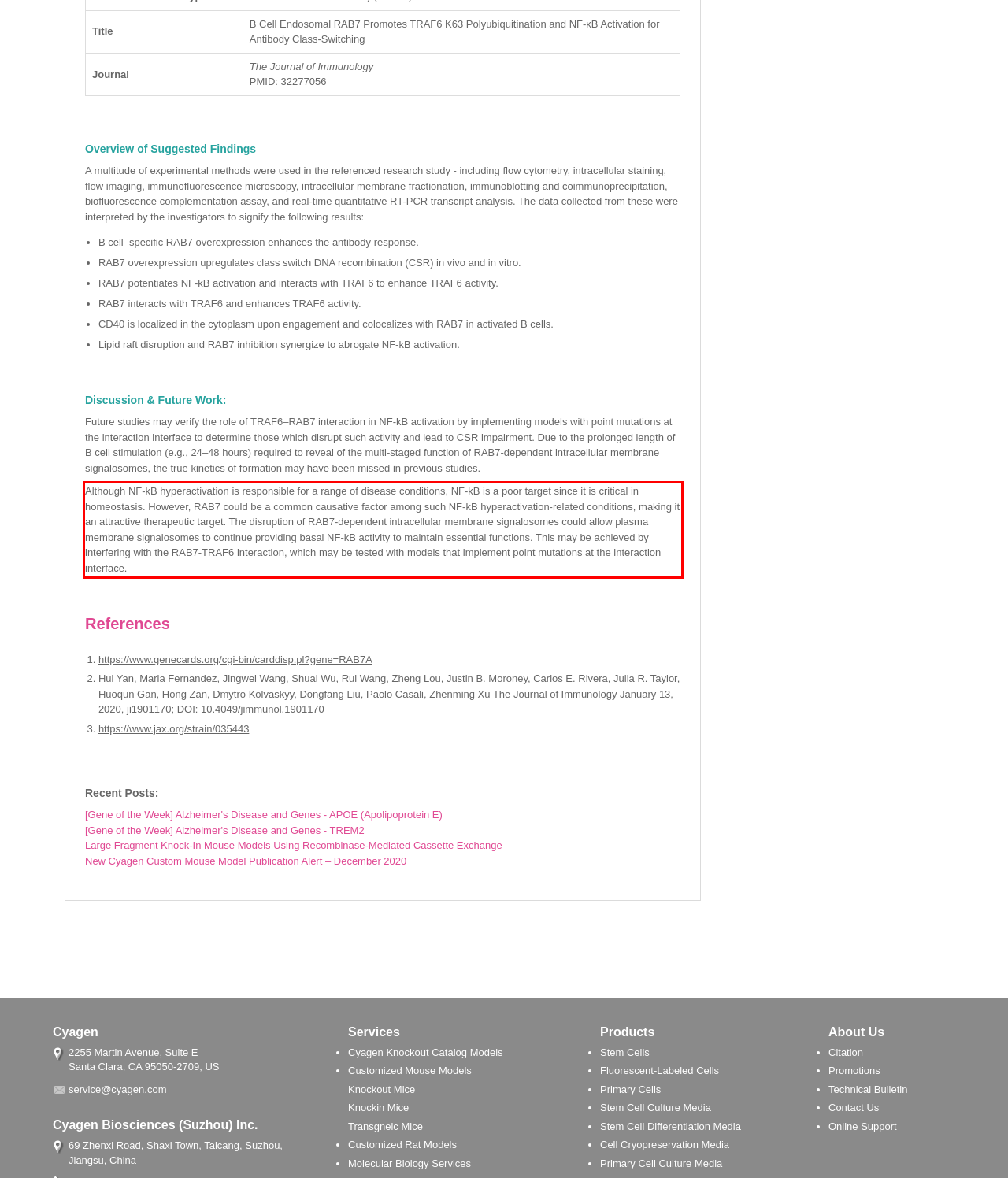Identify the text within the red bounding box on the webpage screenshot and generate the extracted text content.

Although NF-kB hyperactivation is responsible for a range of disease conditions, NF-kB is a poor target since it is critical in homeostasis. However, RAB7 could be a common causative factor among such NF-kB hyperactivation-related conditions, making it an attractive therapeutic target. The disruption of RAB7-dependent intracellular membrane signalosomes could allow plasma membrane signalosomes to continue providing basal NF-kB activity to maintain essential functions. This may be achieved by interfering with the RAB7-TRAF6 interaction, which may be tested with models that implement point mutations at the interaction interface.